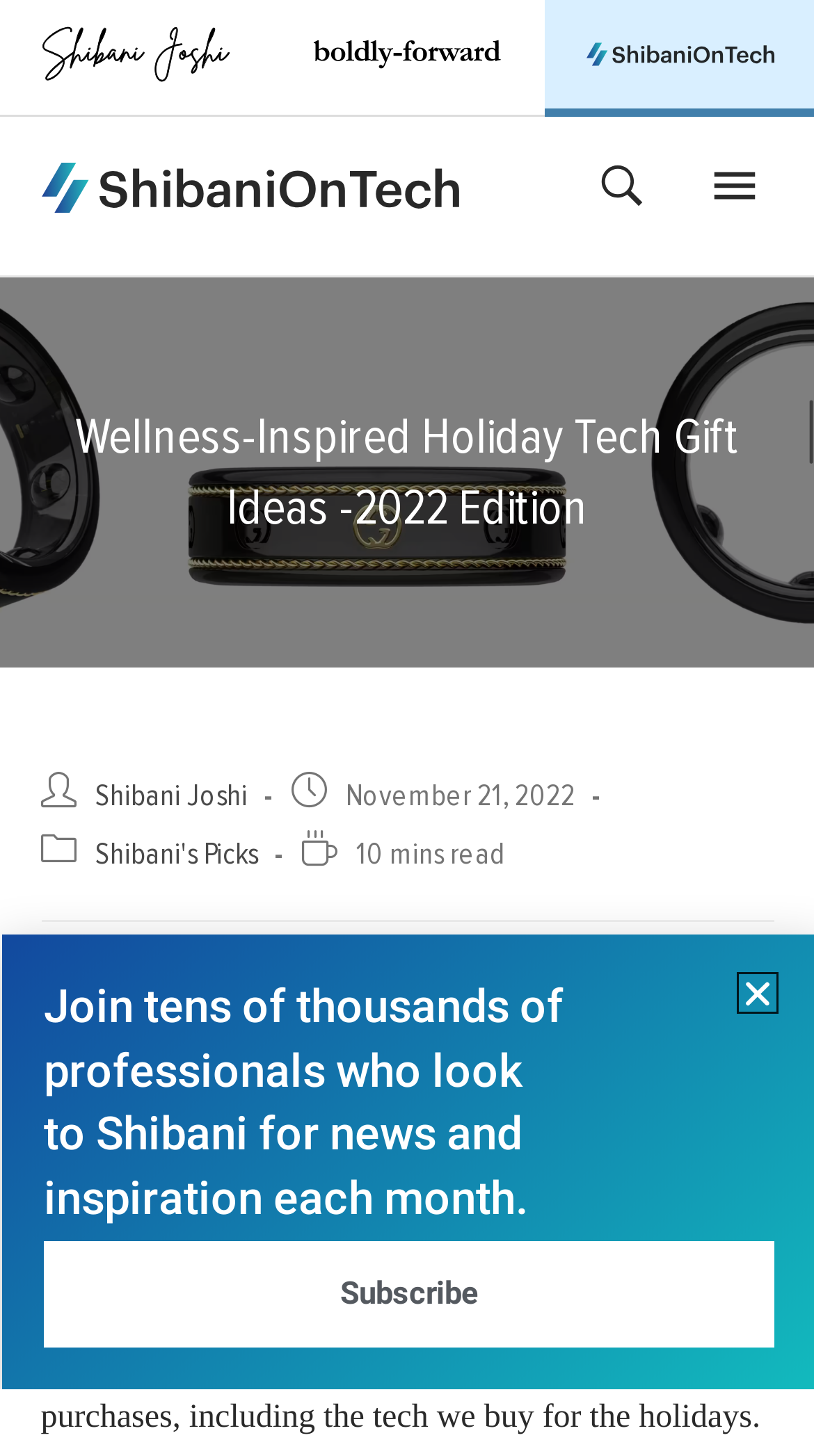Provide your answer in one word or a succinct phrase for the question: 
Who is the author of this article?

Shibani Joshi